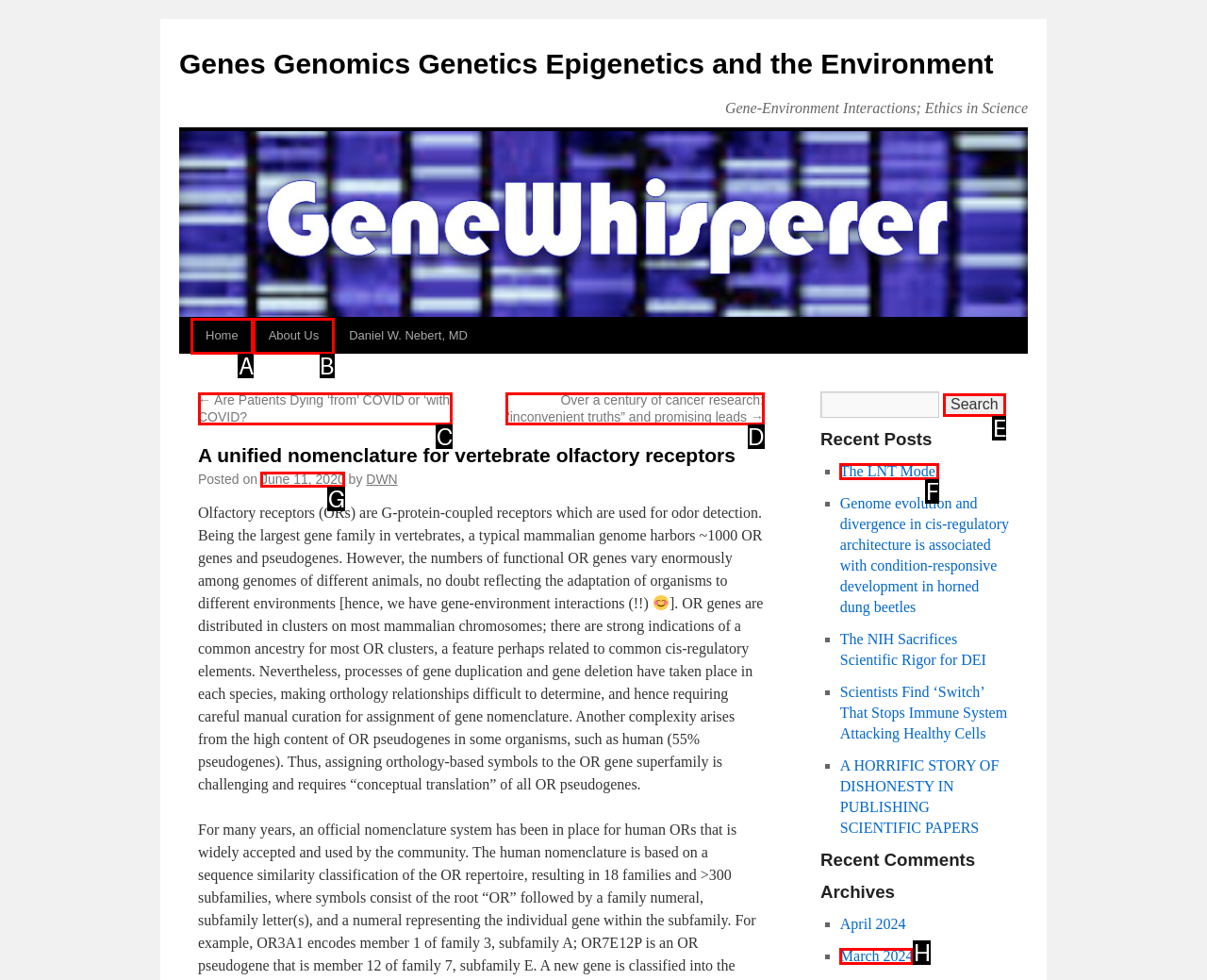Select the appropriate HTML element to click on to finish the task: Read the recent post 'The LNT Model'.
Answer with the letter corresponding to the selected option.

F